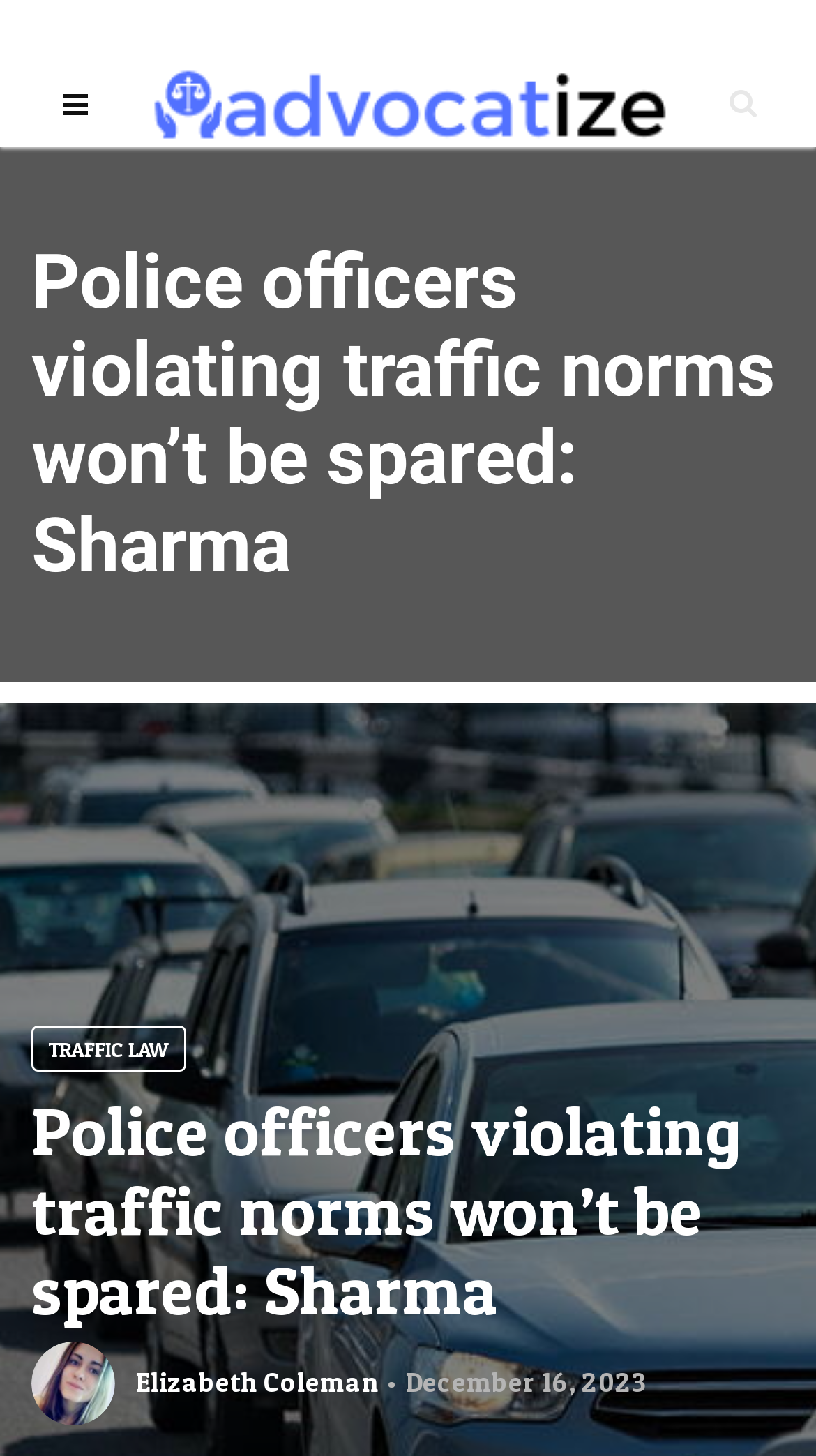Answer succinctly with a single word or phrase:
How many links are there in the webpage?

5